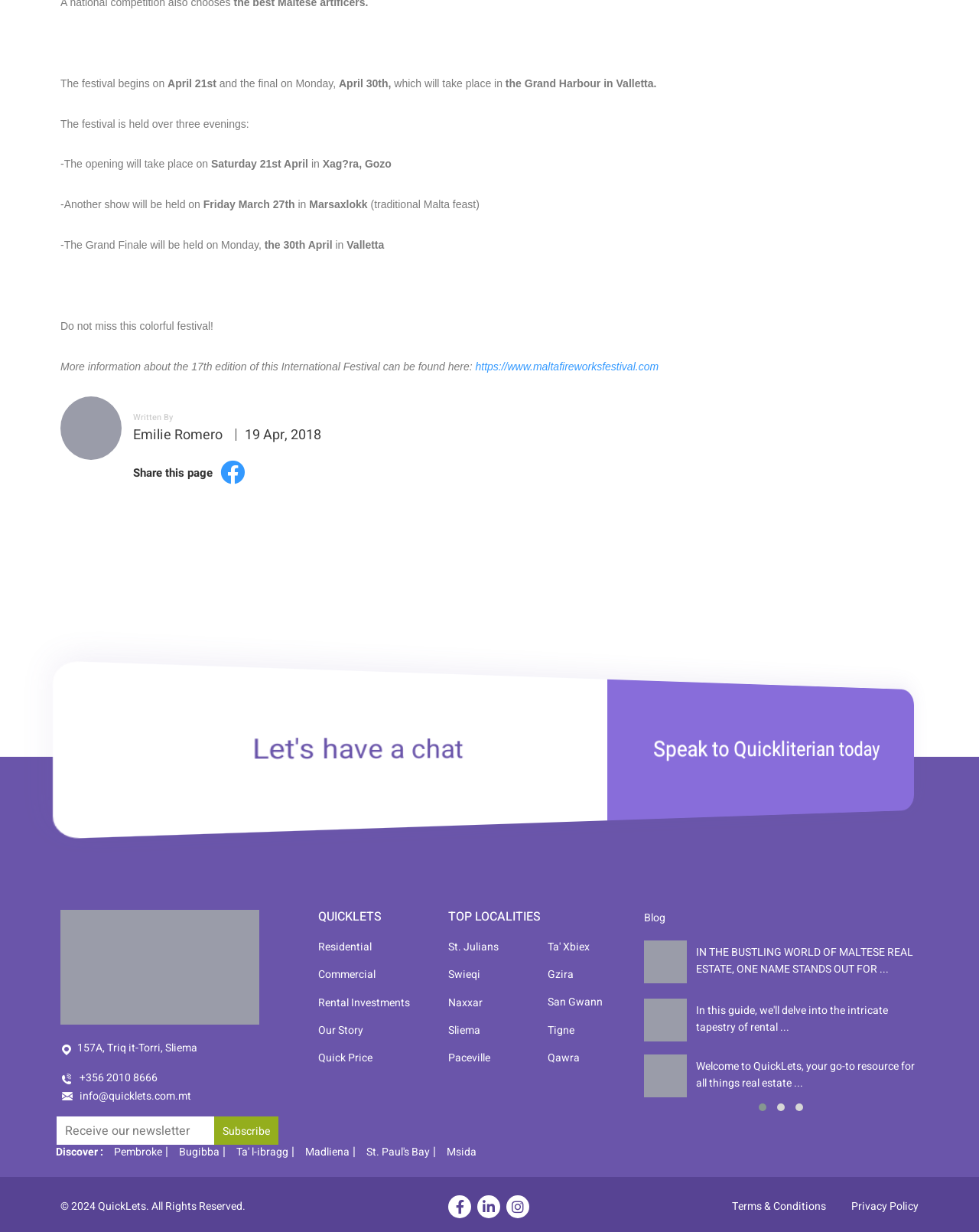Respond to the question below with a single word or phrase: How many localities are listed?

10